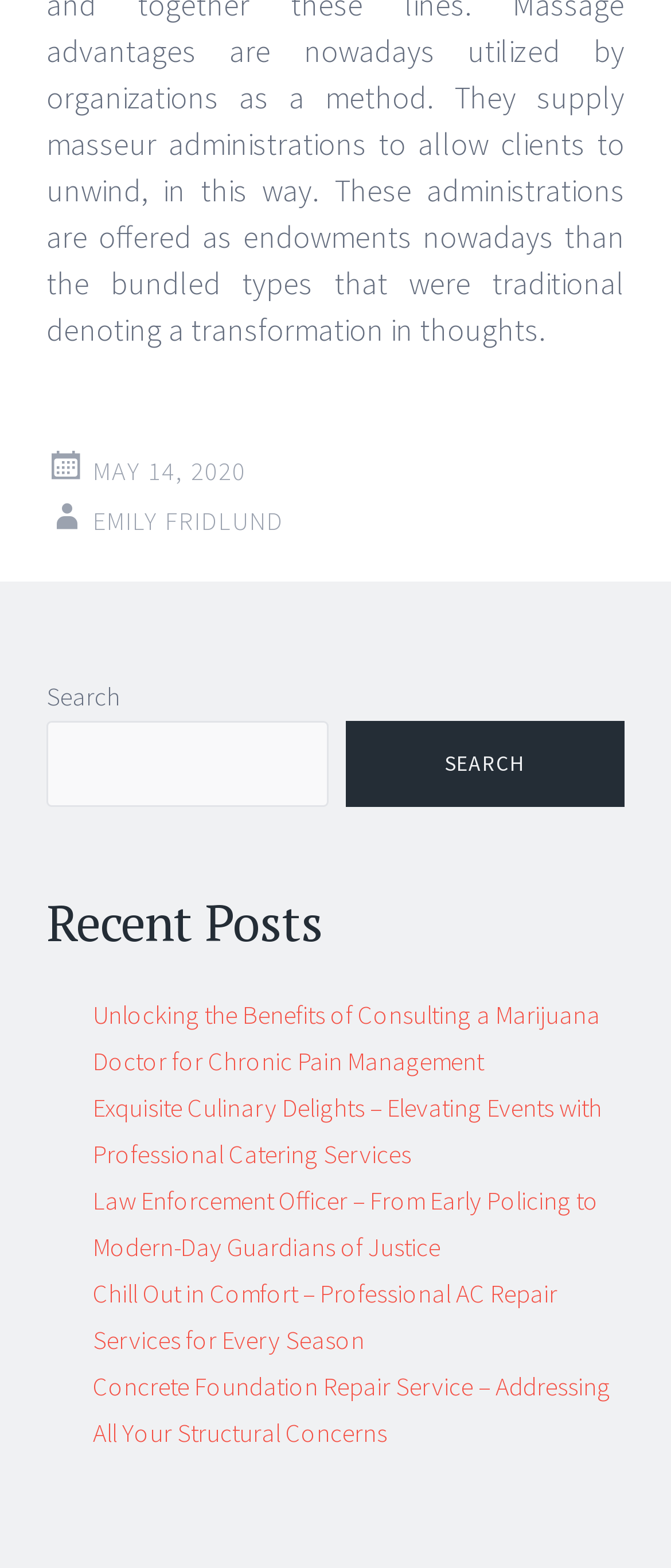Find and specify the bounding box coordinates that correspond to the clickable region for the instruction: "search for something".

[0.069, 0.46, 0.489, 0.515]